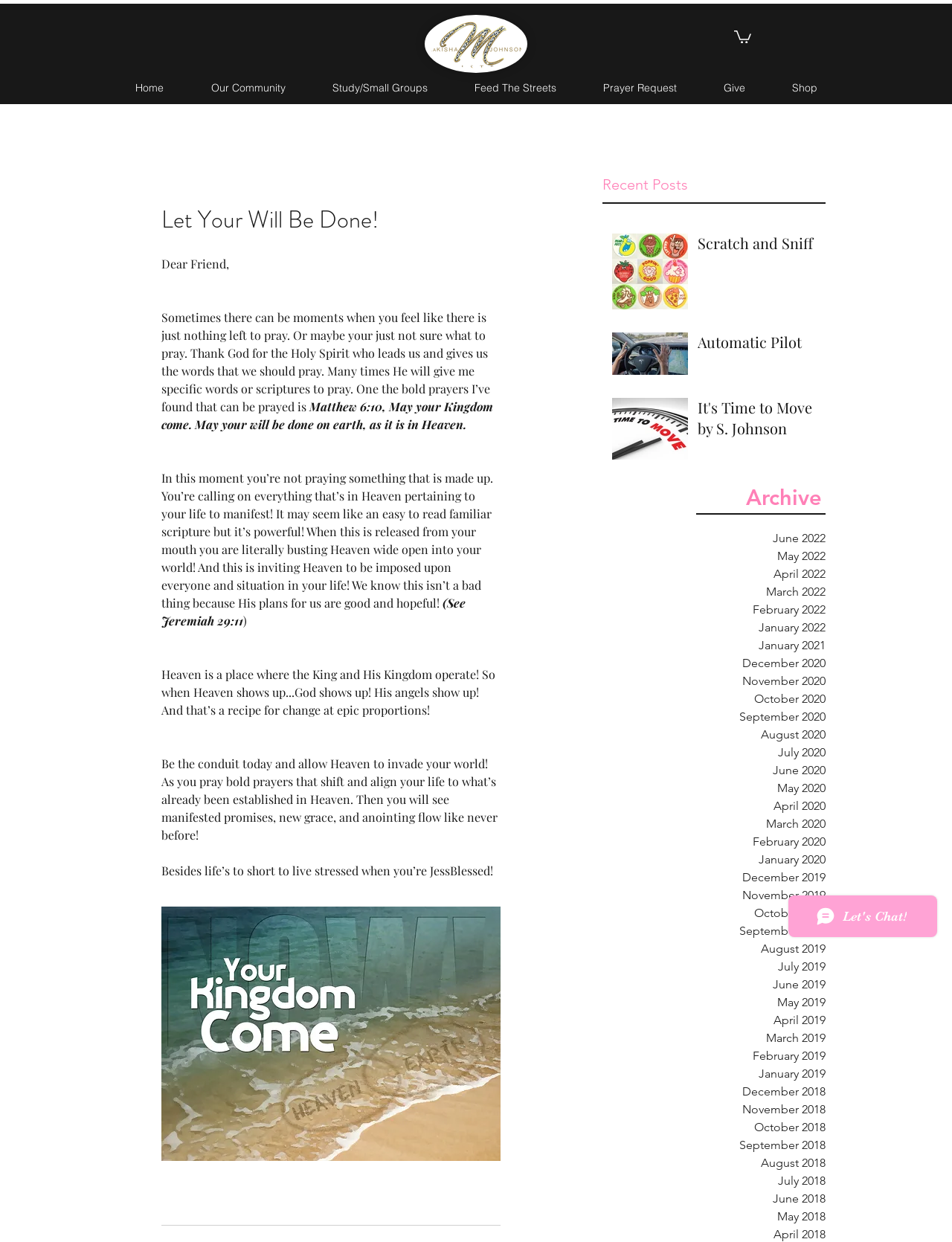What is the name of the blog post? Based on the image, give a response in one word or a short phrase.

Let Your Will Be Done!